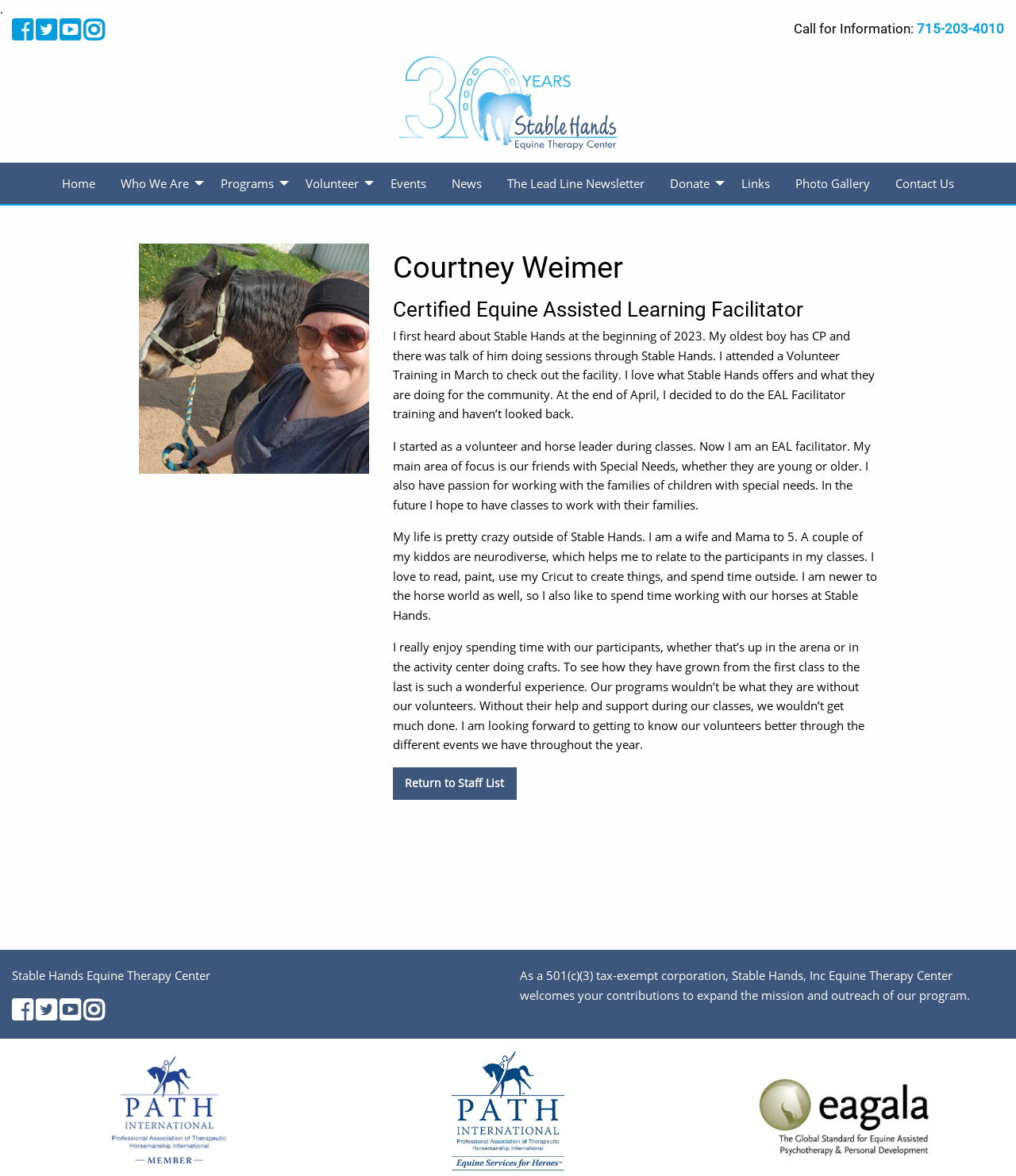Highlight the bounding box of the UI element that corresponds to this description: "The Lead Line Newsletter".

[0.487, 0.138, 0.647, 0.174]